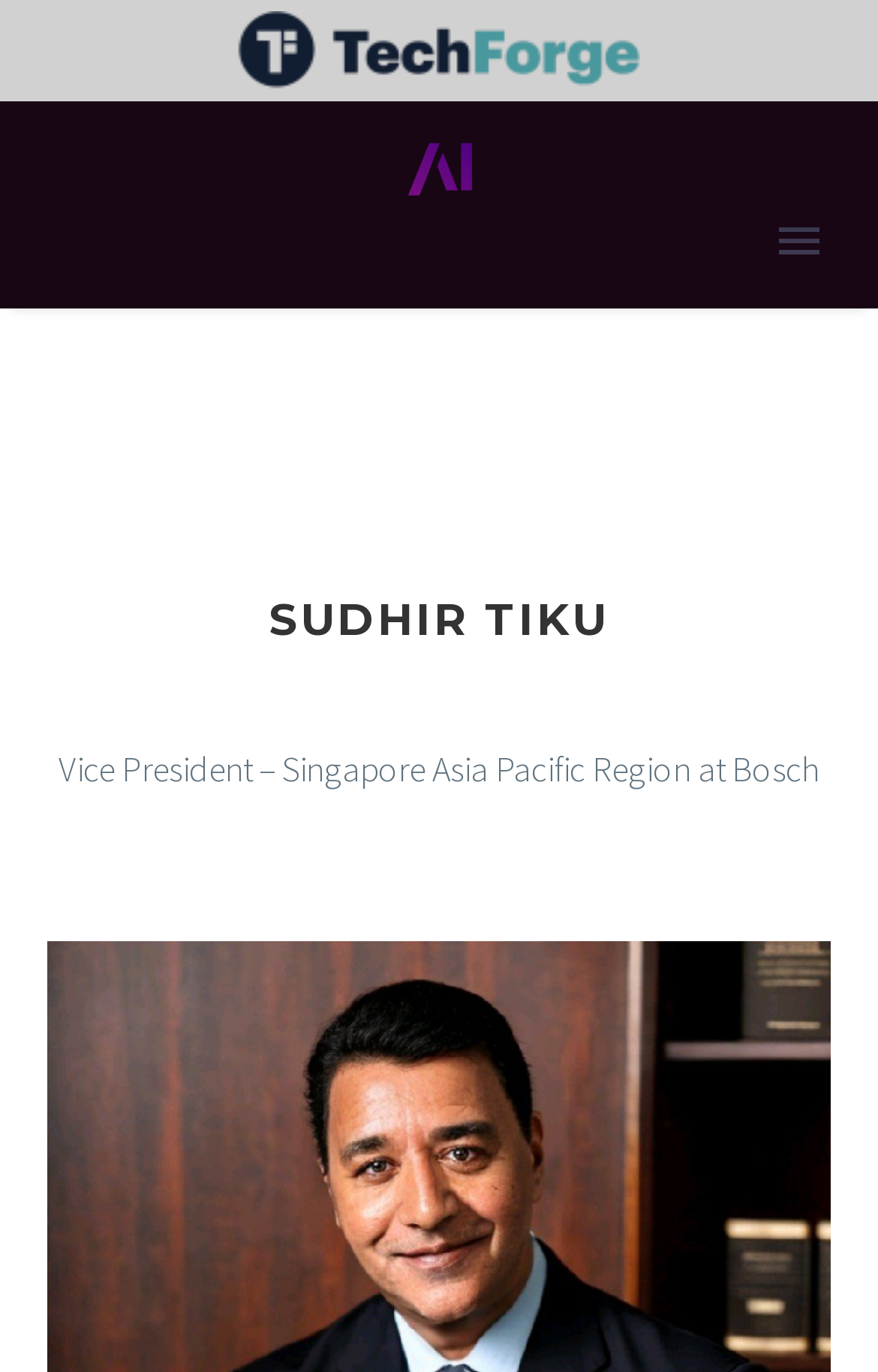Pinpoint the bounding box coordinates of the clickable element to carry out the following instruction: "Click the techforge-partner link."

[0.244, 0.008, 0.756, 0.09]